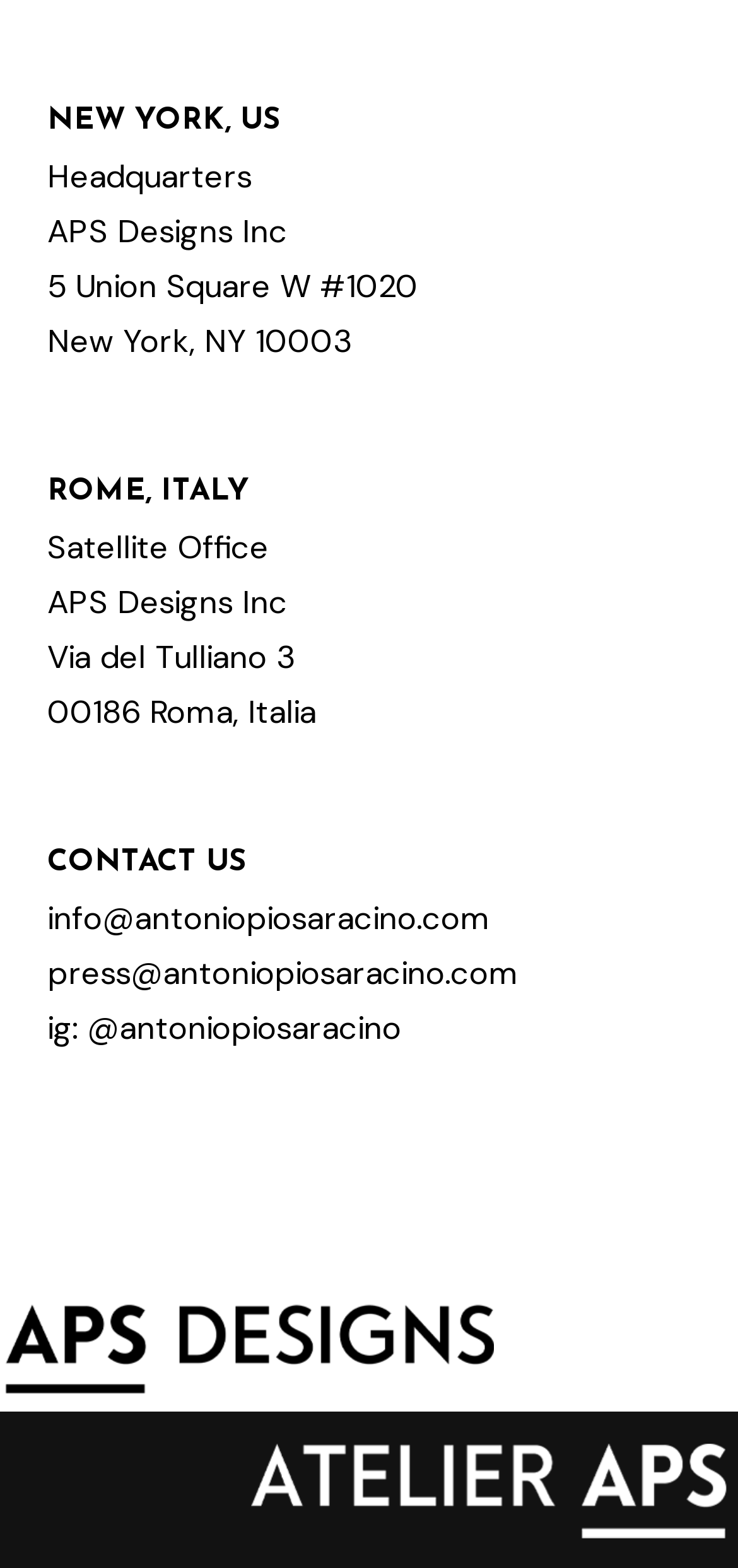Please answer the following question using a single word or phrase: 
How many social media links are there in the CONTACT US section?

1